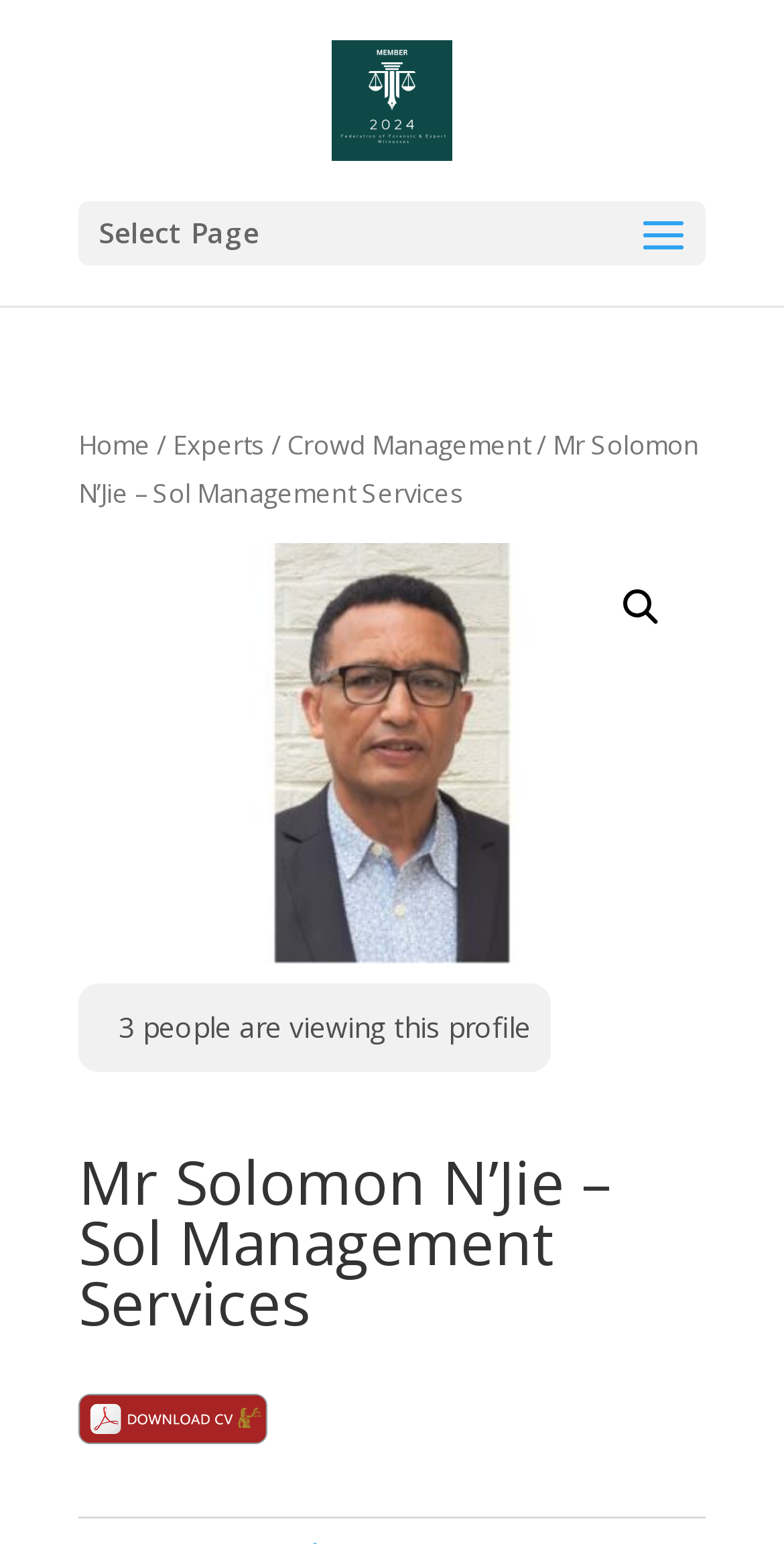Provide a comprehensive caption for the webpage.

The webpage is about Mr. Solomon N'Jie and his company, Sol Management Services, with a focus on forensics and expert witnesses. 

At the top, there is a link to "Forensics and Expert Witnesses Magazine" accompanied by an image with the same name, taking up a significant portion of the top section. 

Below this, there is a dropdown menu labeled "Select Page" on the left side. To the right of this, a navigation bar or breadcrumb trail is displayed, showing the path "Home > Experts > Crowd Management > Mr Solomon N'Jie – Sol Management Services". 

On the right side of the navigation bar, there is a search icon represented by a magnifying glass emoji. 

Below the navigation bar, there is a large section that takes up most of the page, containing an image and a link, but the content of this section is not specified. 

Further down, there is a notification that "people are viewing this profile". 

The main heading of the page, "Mr Solomon N'Jie – Sol Management Services", is displayed prominently near the bottom of the page. 

Finally, at the very bottom, there is another link, but its content is not specified.